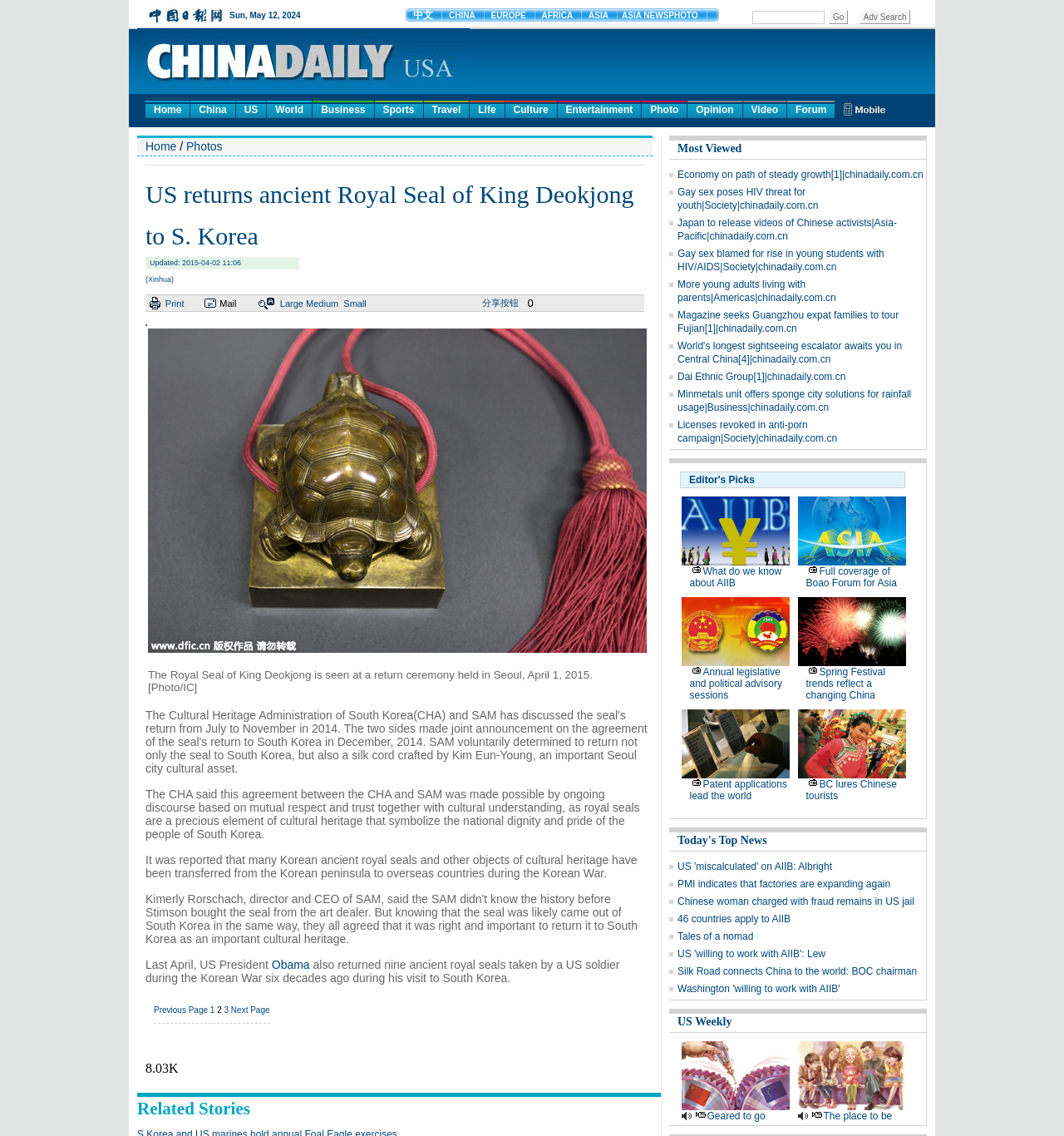Identify the bounding box for the UI element described as: "Bill Windsor seeks Injunction Amendment". The coordinates should be four float numbers between 0 and 1, i.e., [left, top, right, bottom].

None